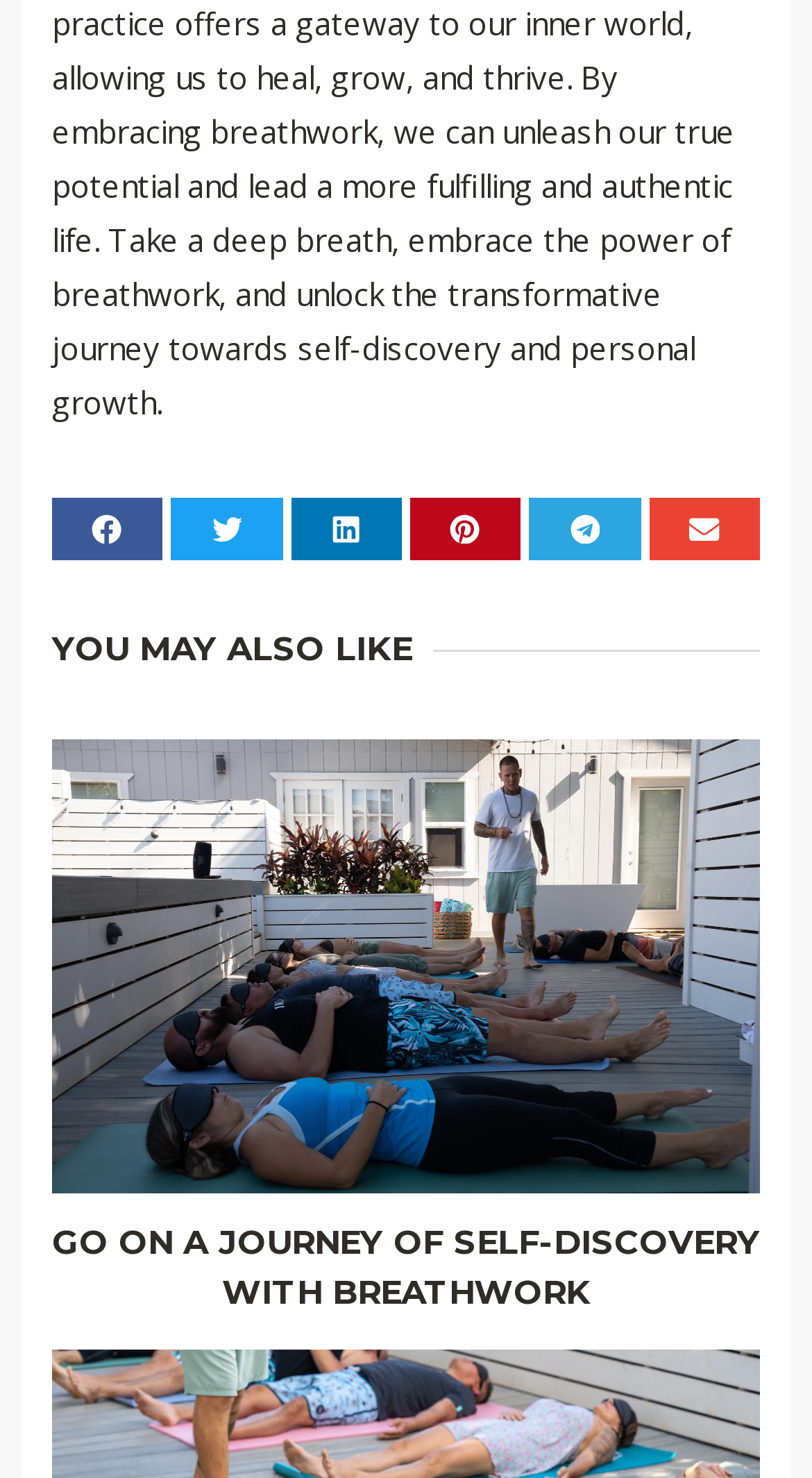Respond to the question below with a single word or phrase:
How many social media sharing buttons are there?

5